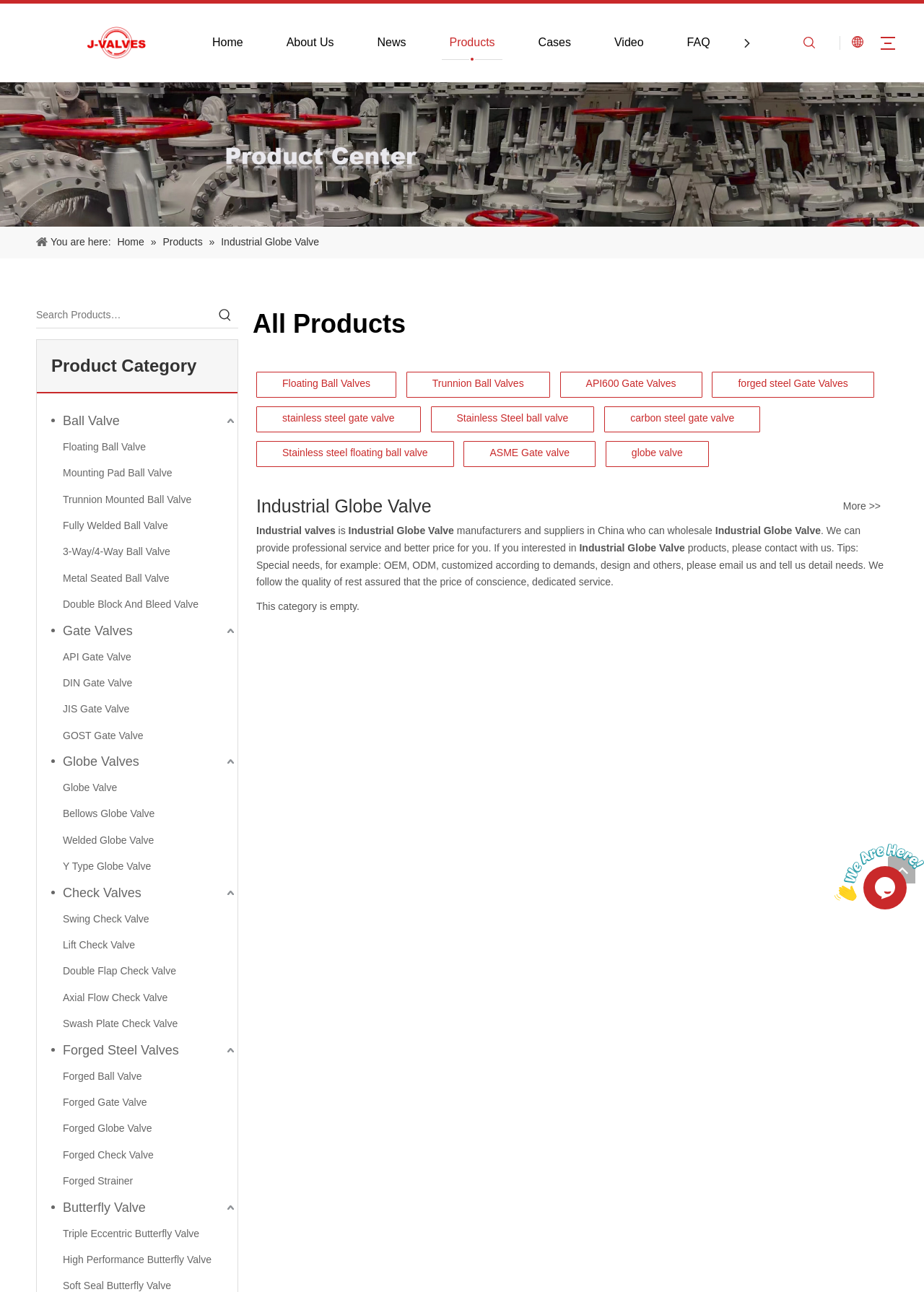Please locate the clickable area by providing the bounding box coordinates to follow this instruction: "Learn about Ball Valve".

[0.055, 0.316, 0.257, 0.336]